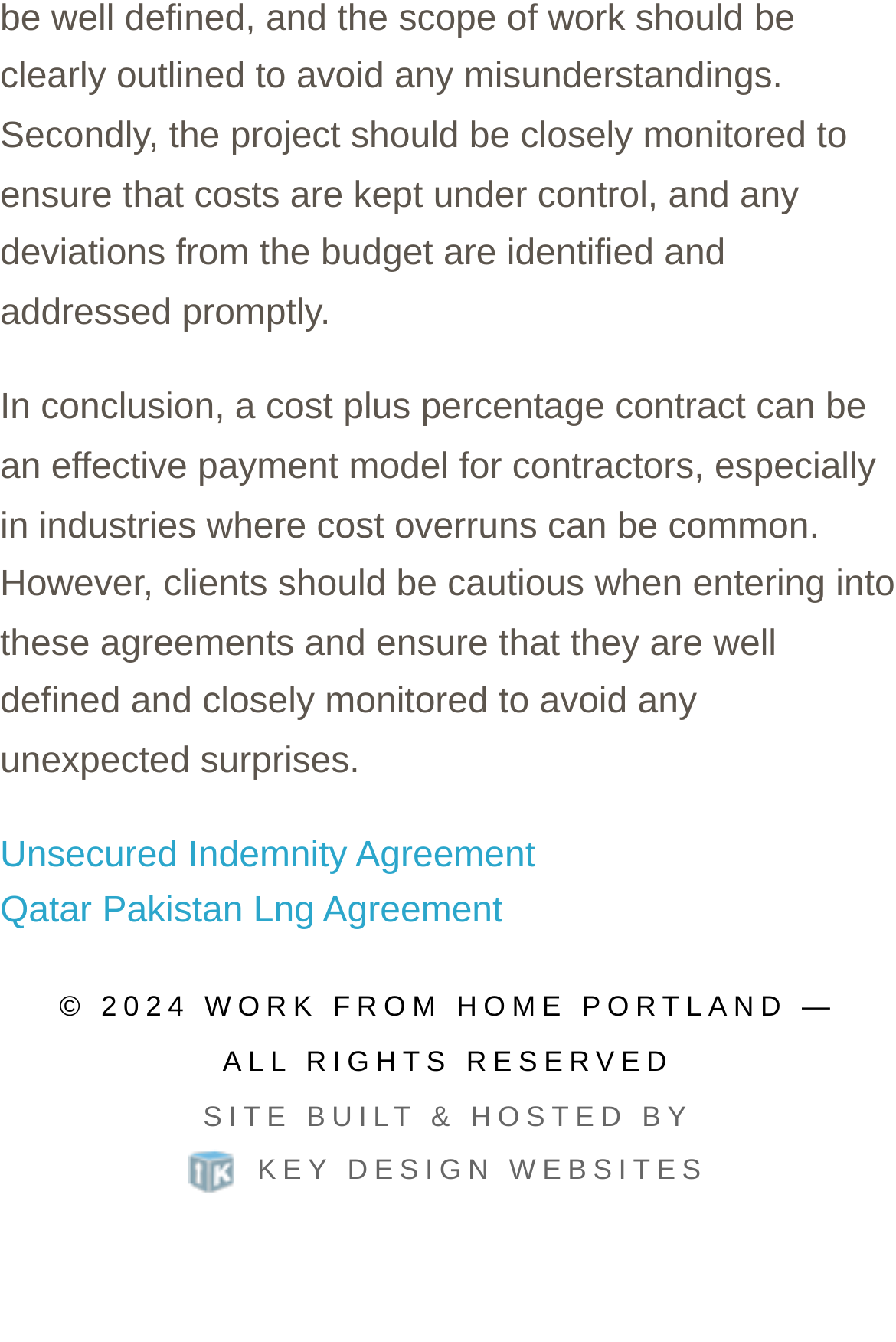What is the topic of the main text?
Look at the image and respond with a one-word or short-phrase answer.

Cost plus percentage contract